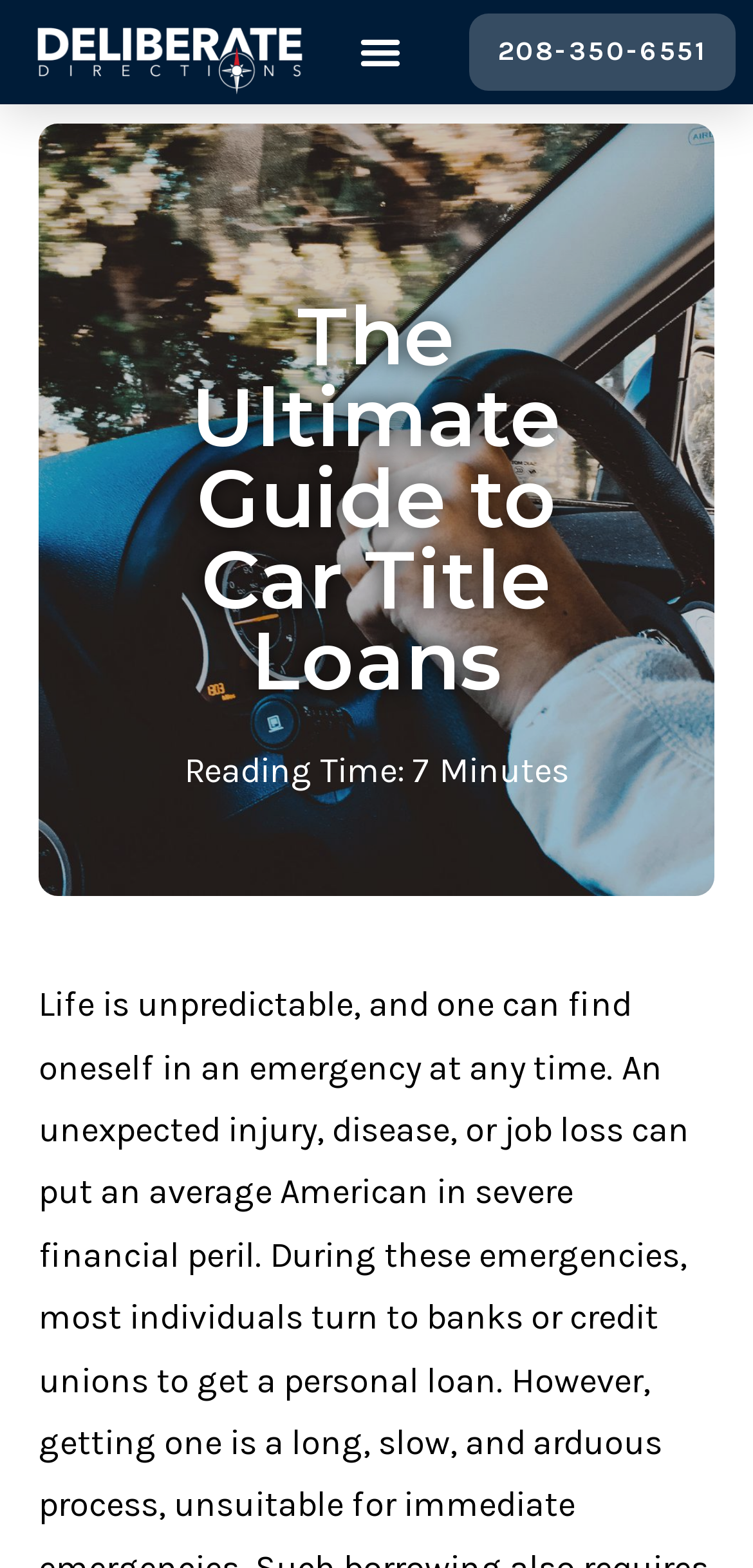How long does it take to read the article?
Answer the question with a single word or phrase, referring to the image.

Minutes